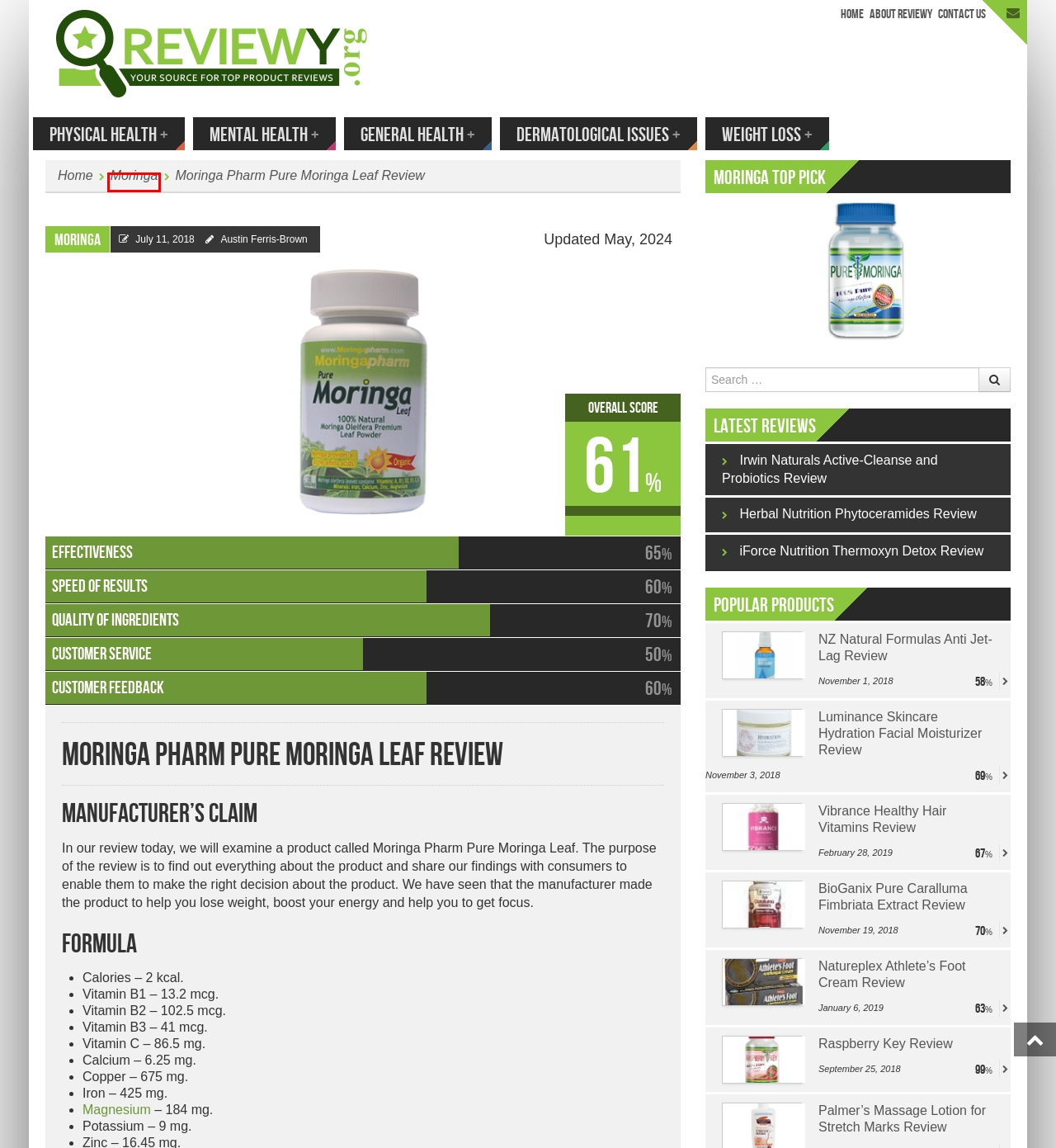You have a screenshot of a webpage, and a red bounding box highlights an element. Select the webpage description that best fits the new page after clicking the element within the bounding box. Options are:
A. NZ Natural Formulas Anti Jet-Lag Review (UPDATED MAY 2024) | Reviewy
B. Natureplex Athlete’s Foot Cream Review (UPDATED MAY 2024) | Reviewy
C. Pure Moringa Review (UPDATED MAY 2024) | Reviewy
D. Herbal Nutrition Phytoceramides Review (UPDATED MAY 2024) | Reviewy
E. Raspberry Key Review (UPDATED MAY 2024) | Reviewy
F. Palmer’s Massage Lotion for Stretch Marks Review (UPDATED MAY 2024) | Reviewy
G. Moringa Product Reviews | Reviewy
H. BioGanix Pure Caralluma Fimbriata Extract Review (UPDATED MAY 2024) | Reviewy

G